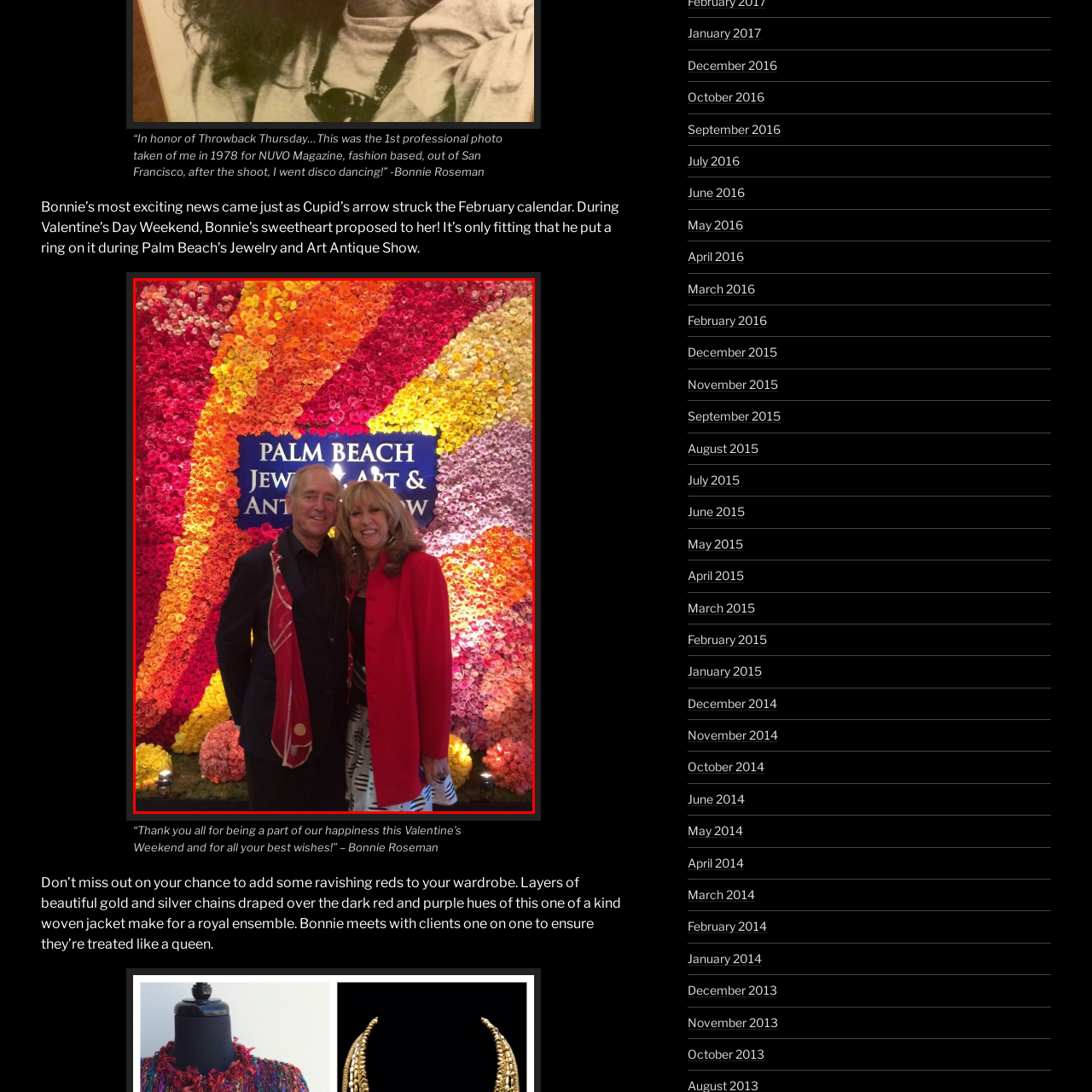Study the image surrounded by the red bounding box and respond as thoroughly as possible to the following question, using the image for reference: What is the woman wearing over her dress?

The woman's outfit is described as a patterned dress, and it is mentioned that she is wearing a striking red coat over it, which adds to her chic and fashionable vibe.